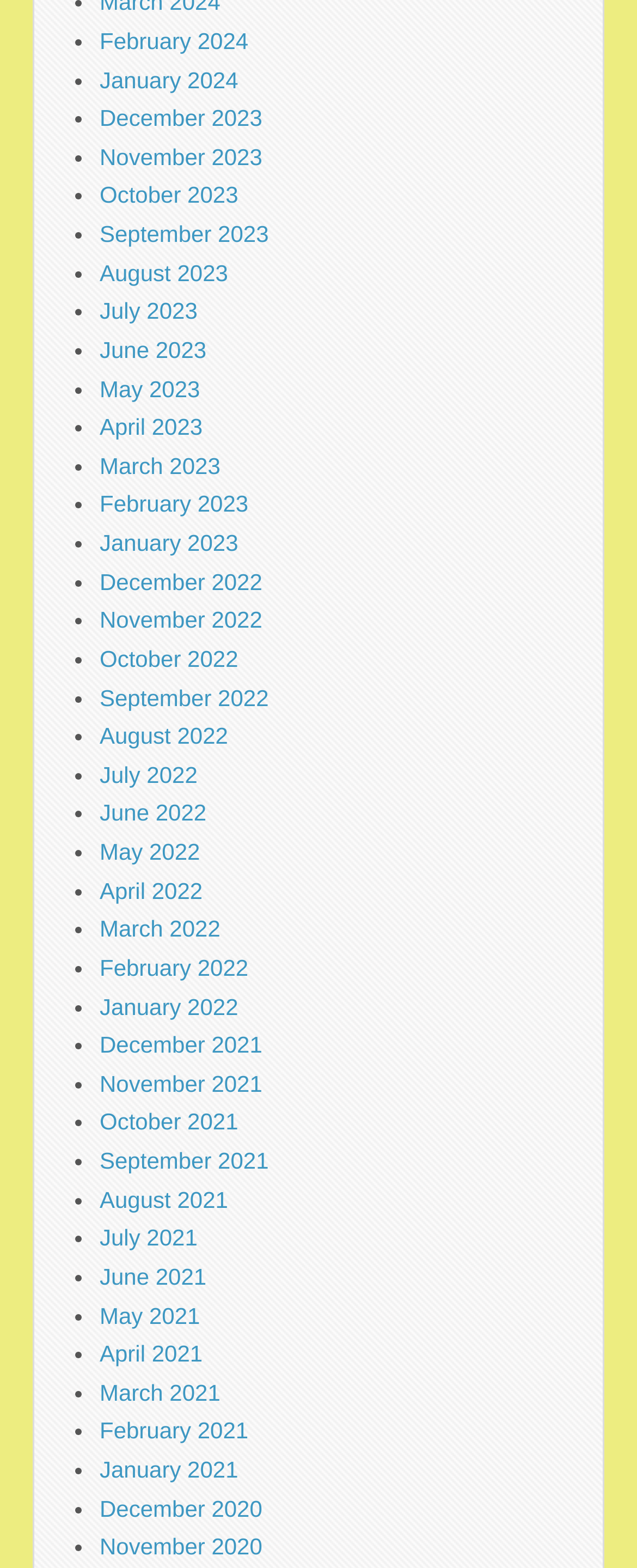Identify the bounding box coordinates of the part that should be clicked to carry out this instruction: "View November 2022".

[0.156, 0.387, 0.412, 0.404]